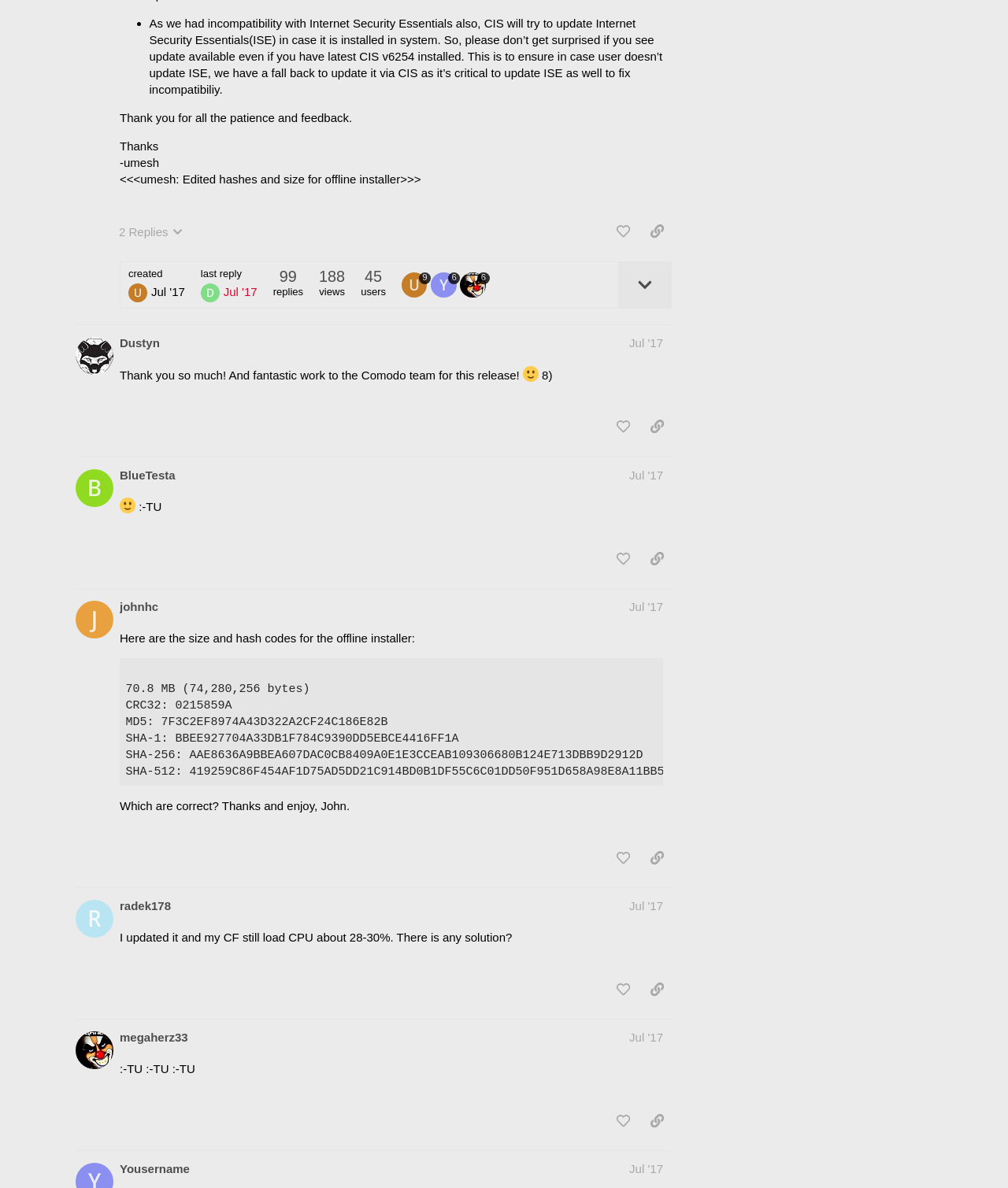Bounding box coordinates are specified in the format (top-left x, top-left y, bottom-right x, bottom-right y). All values are floating point numbers bounded between 0 and 1. Please provide the bounding box coordinate of the region this sentence describes: title="like this post"

[0.604, 0.184, 0.633, 0.206]